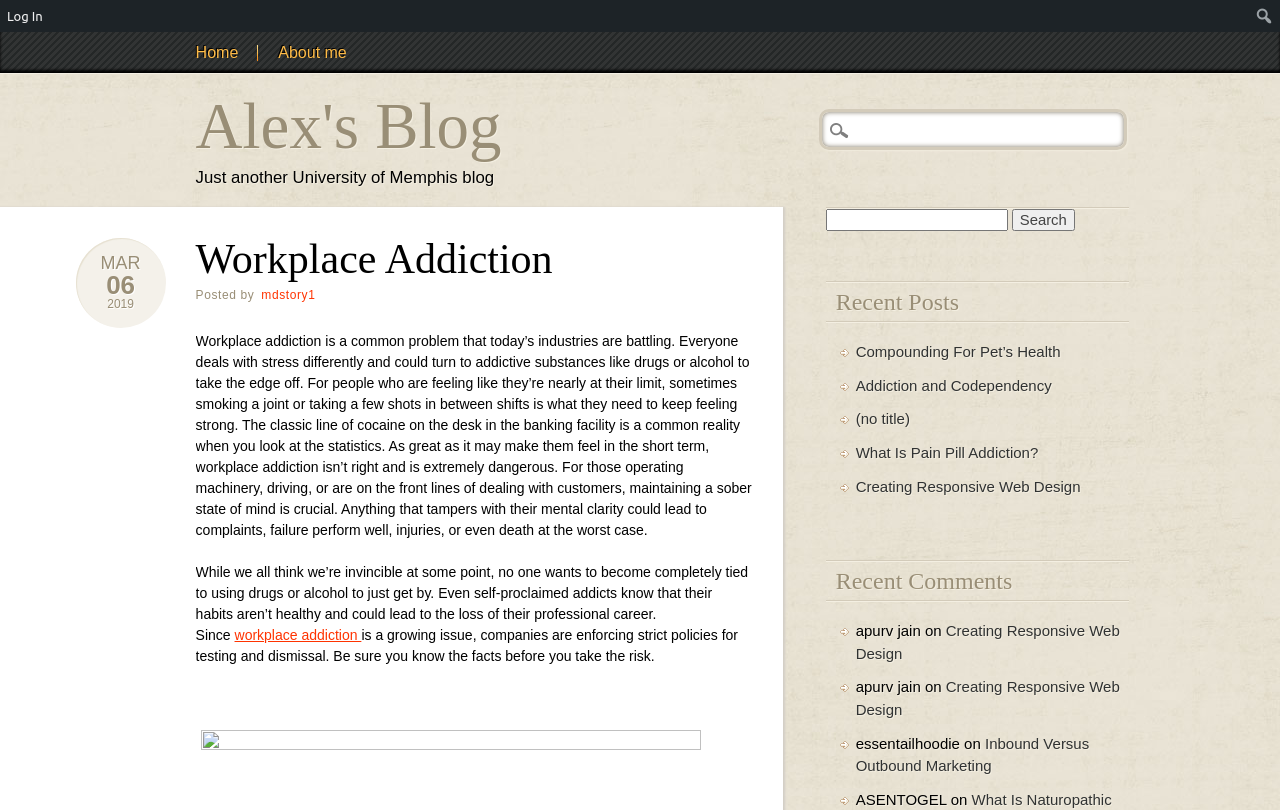Find the bounding box coordinates of the clickable area required to complete the following action: "Log in to the blog".

[0.0, 0.0, 0.04, 0.04]